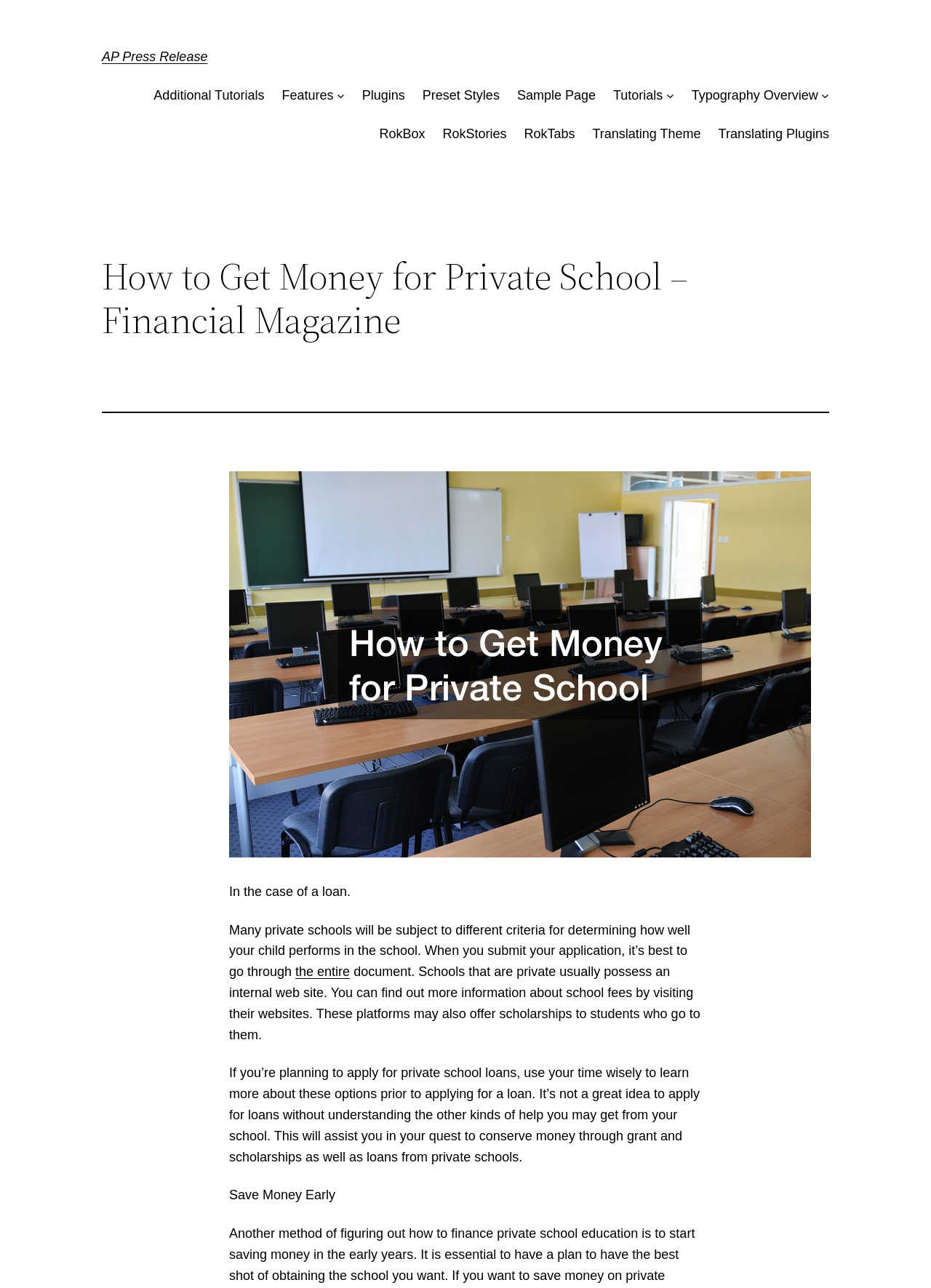Generate the text content of the main heading of the webpage.

AP Press Release